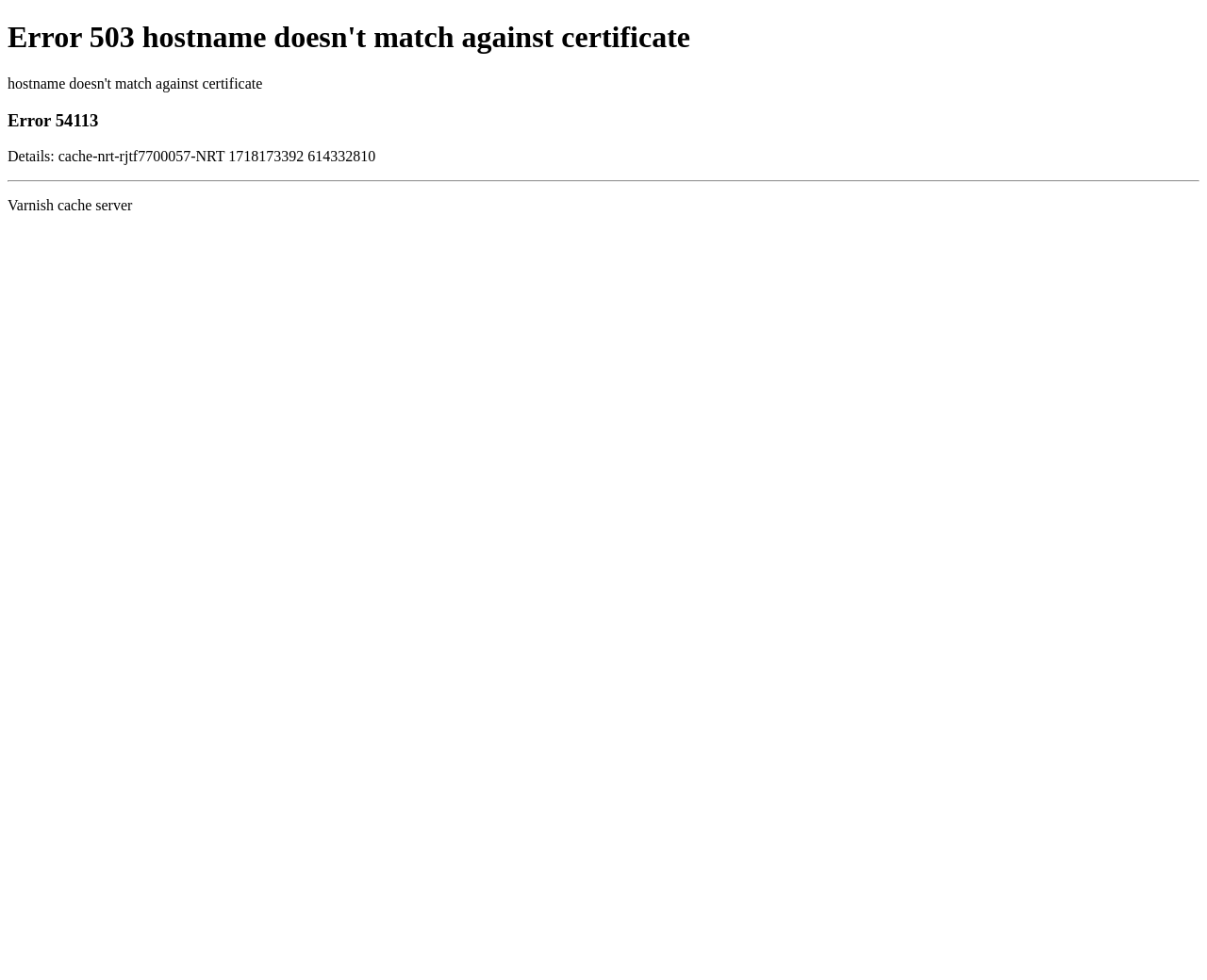Can you find and generate the webpage's heading?

Error 503 hostname doesn't match against certificate